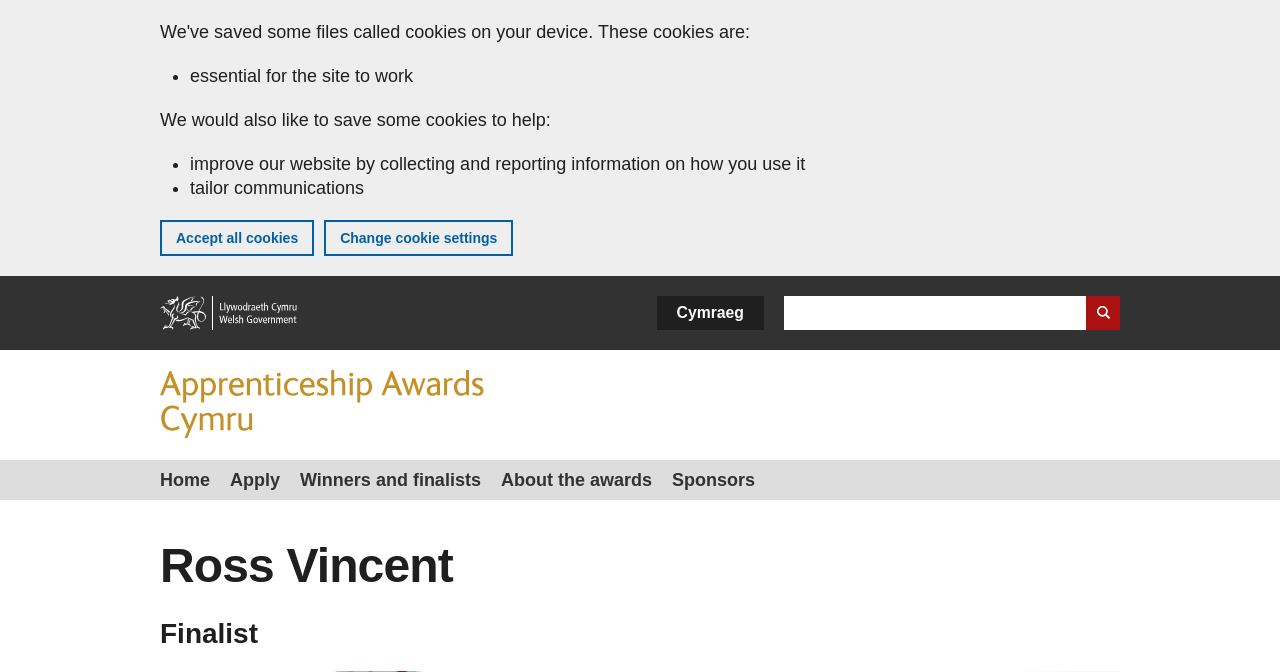Please identify the bounding box coordinates of the element that needs to be clicked to perform the following instruction: "View Apprenticeship Awards Cymru".

[0.125, 0.551, 0.594, 0.655]